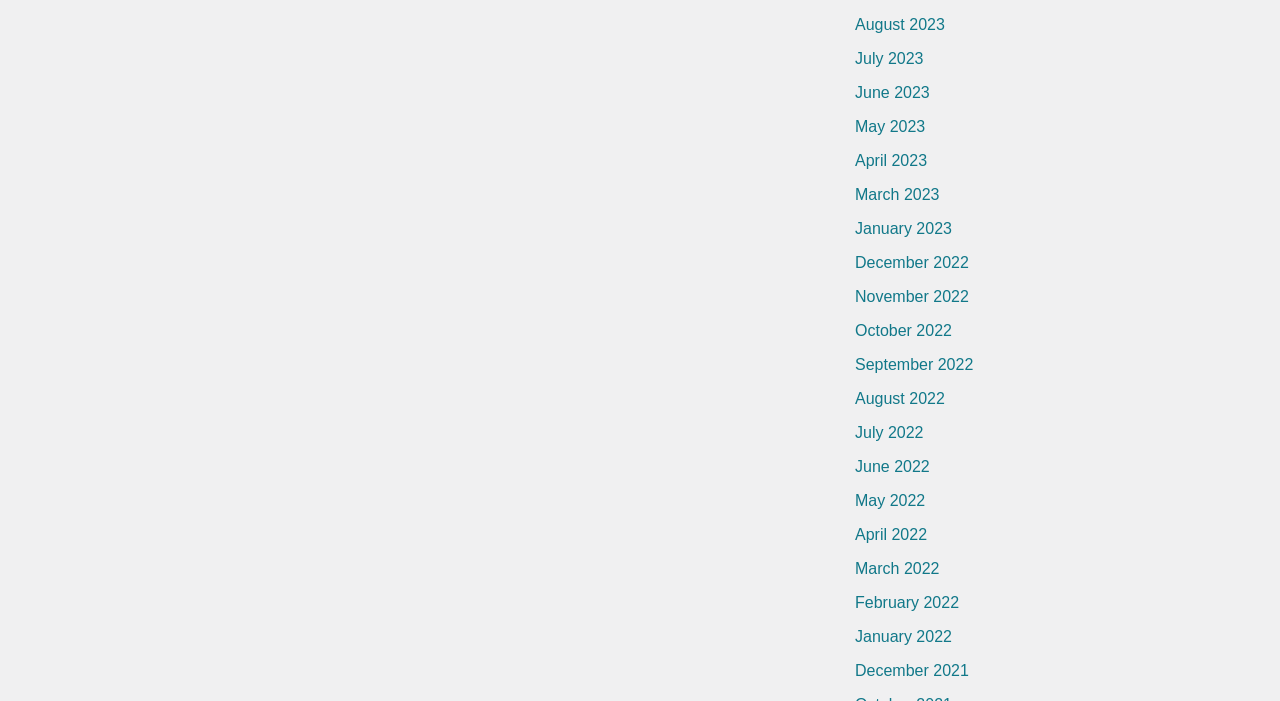Respond with a single word or phrase to the following question: Are the months listed in alphabetical order?

No